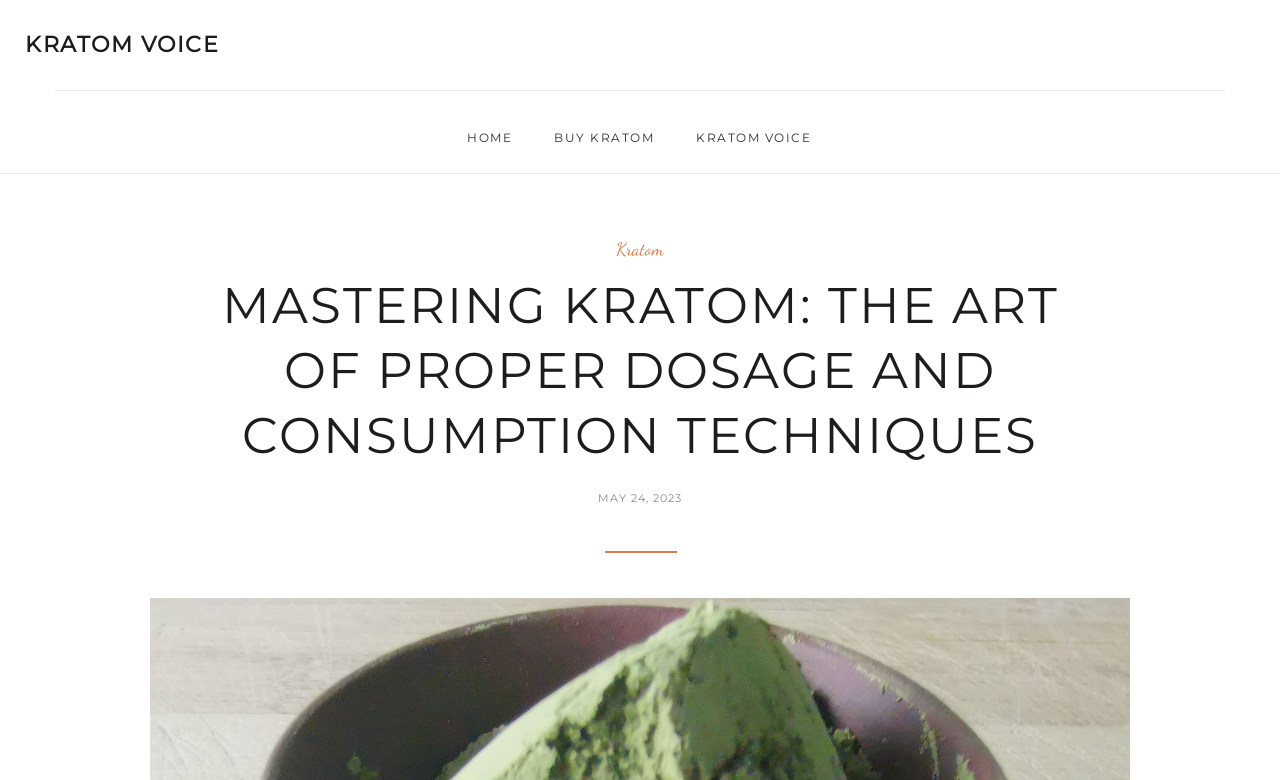What is the topic of the article?
Answer the question with detailed information derived from the image.

I determined the topic of the article by looking at the link 'Kratom' at the top of the webpage, which suggests that the article is about Kratom.